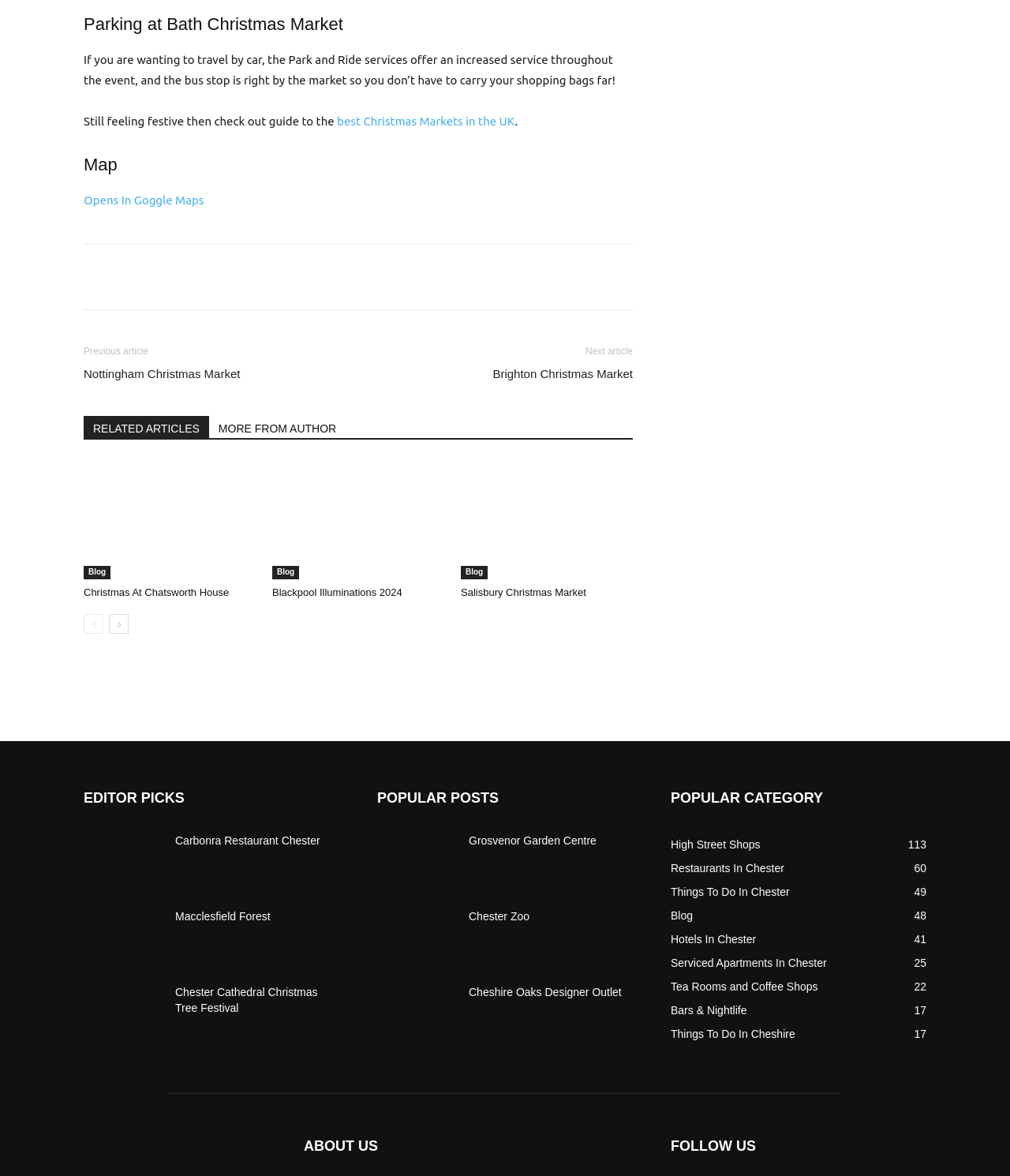Please give a one-word or short phrase response to the following question: 
What is the topic of the article?

Parking at Bath Christmas Market